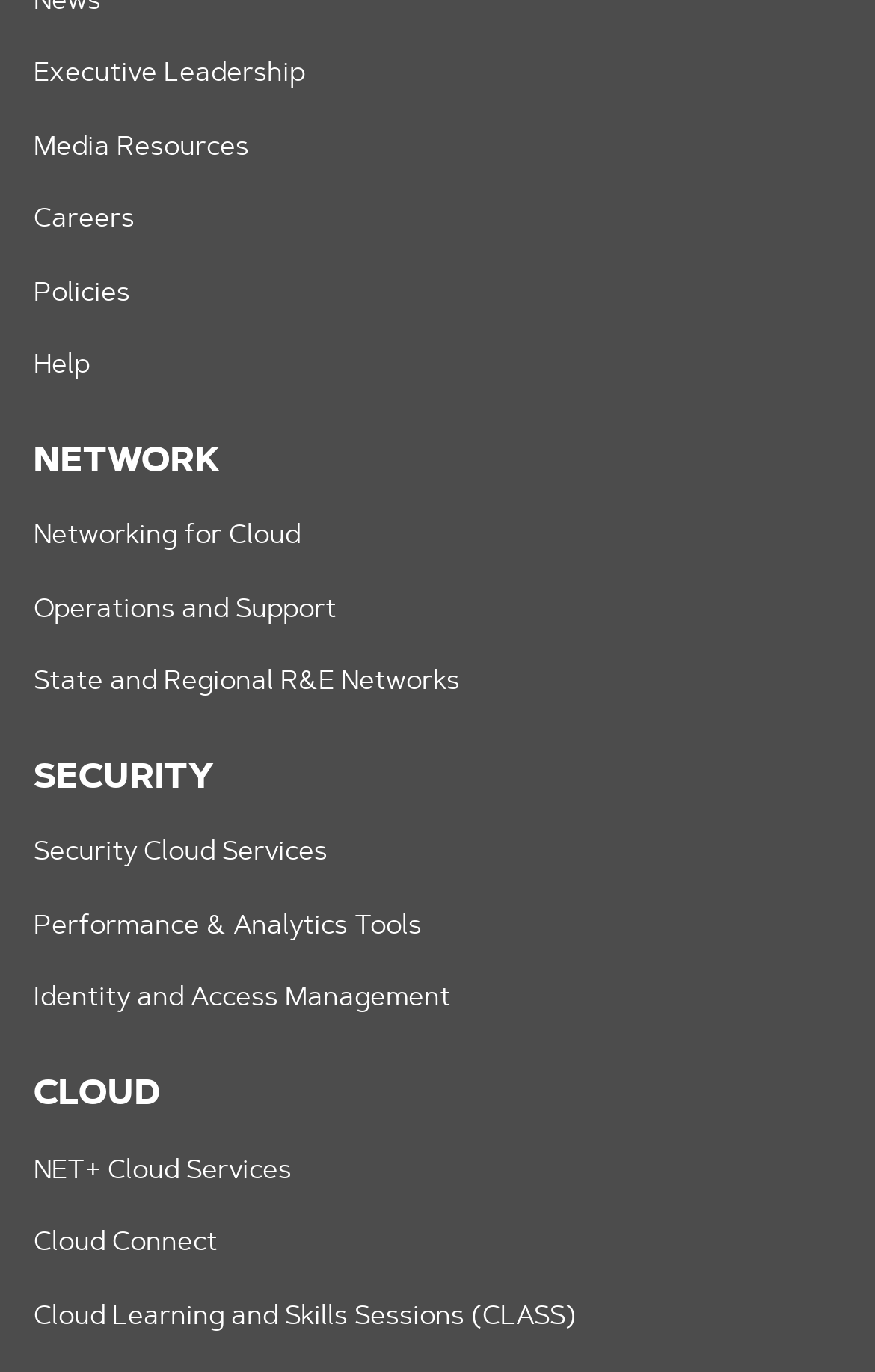What is the first link under NETWORK?
Please provide a detailed and thorough answer to the question.

By examining the webpage, I can see that the first sub-link under the NETWORK category is 'Networking for Cloud', which is located at the top of the NETWORK section.